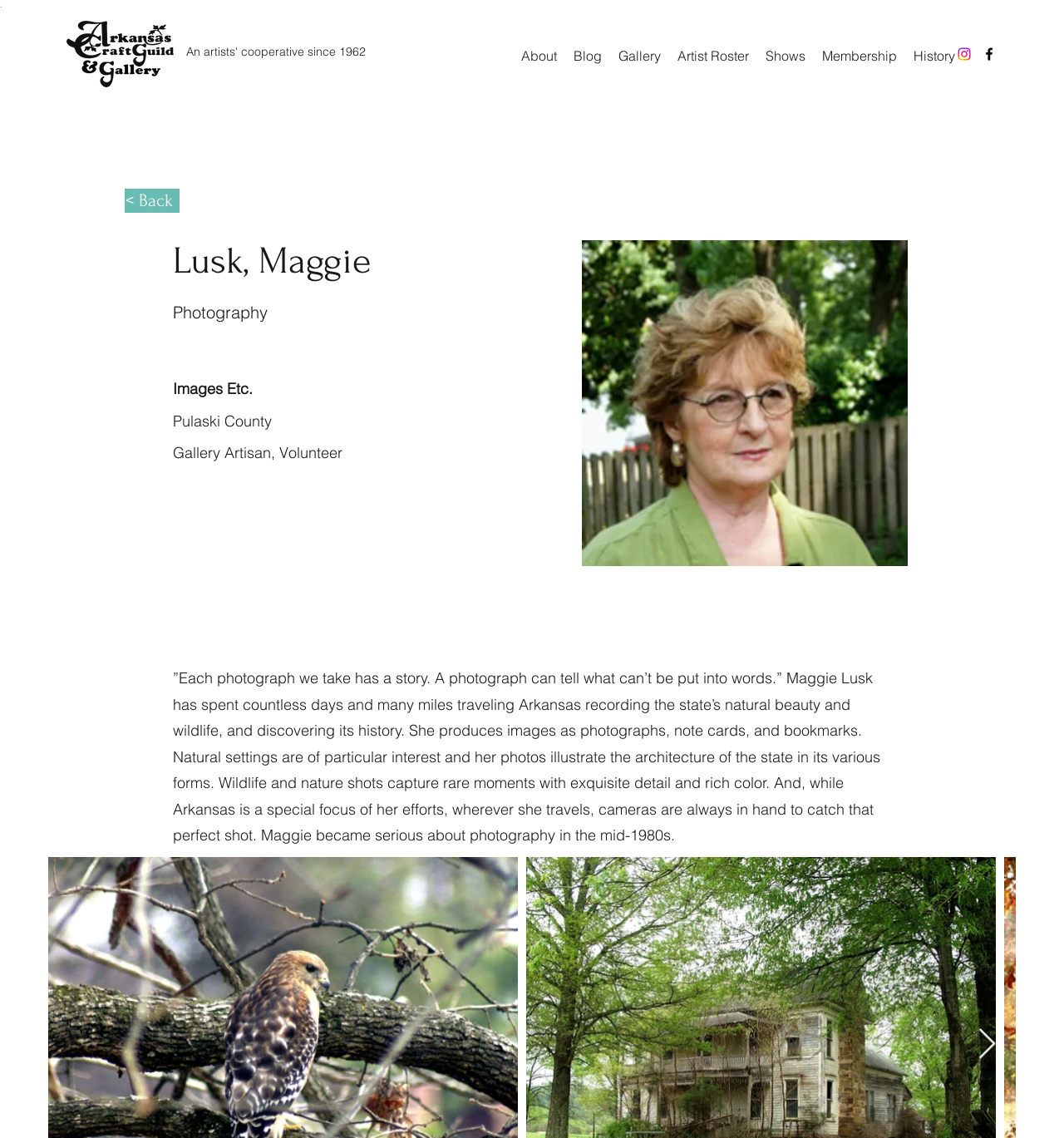Given the description Artist Roster, predict the bounding box coordinates of the UI element. Ensure the coordinates are in the format (top-left x, top-left y, bottom-right x, bottom-right y) and all values are between 0 and 1.

[0.629, 0.037, 0.711, 0.061]